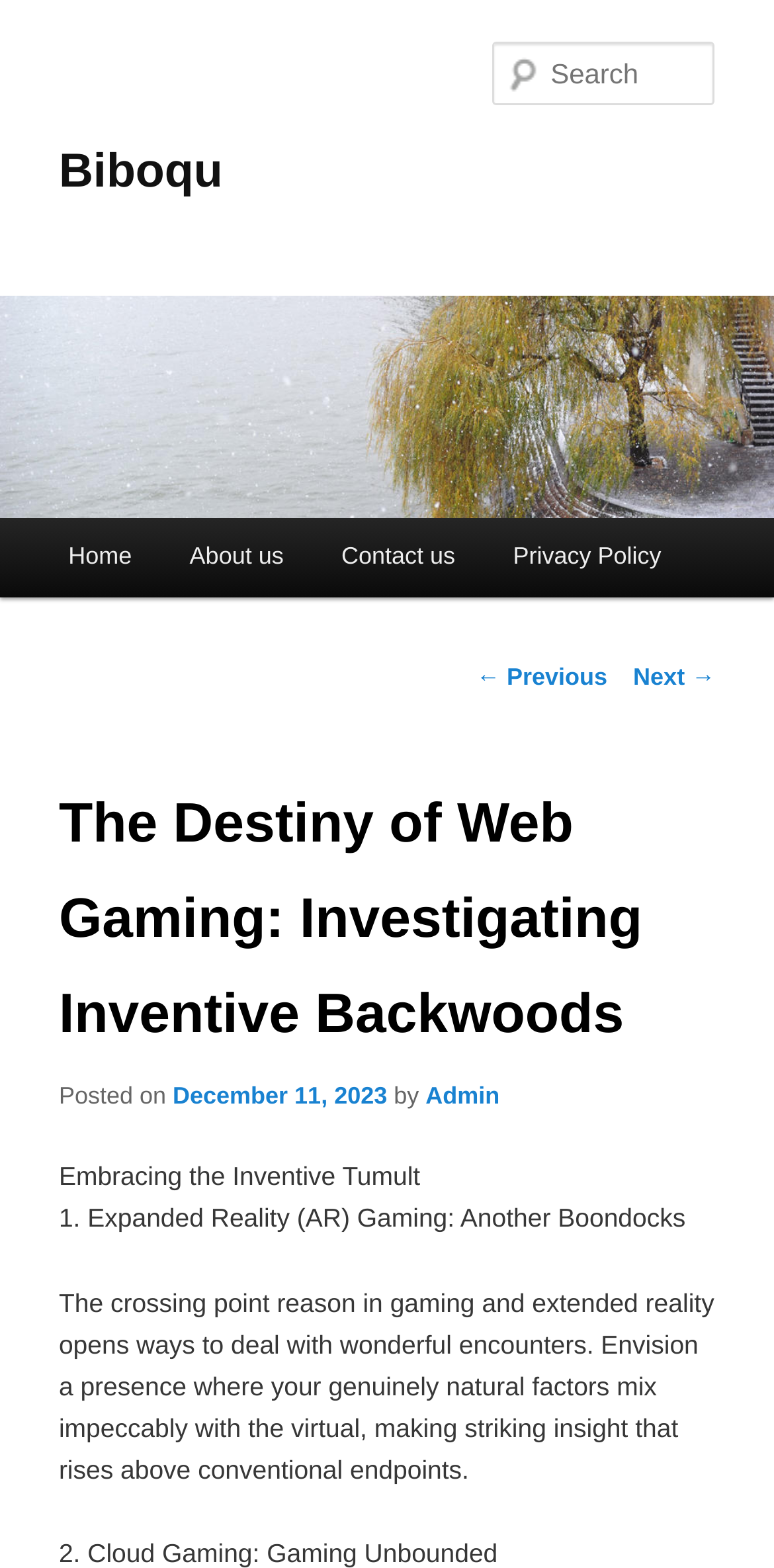Determine the bounding box for the UI element that matches this description: "Home".

[0.051, 0.331, 0.208, 0.381]